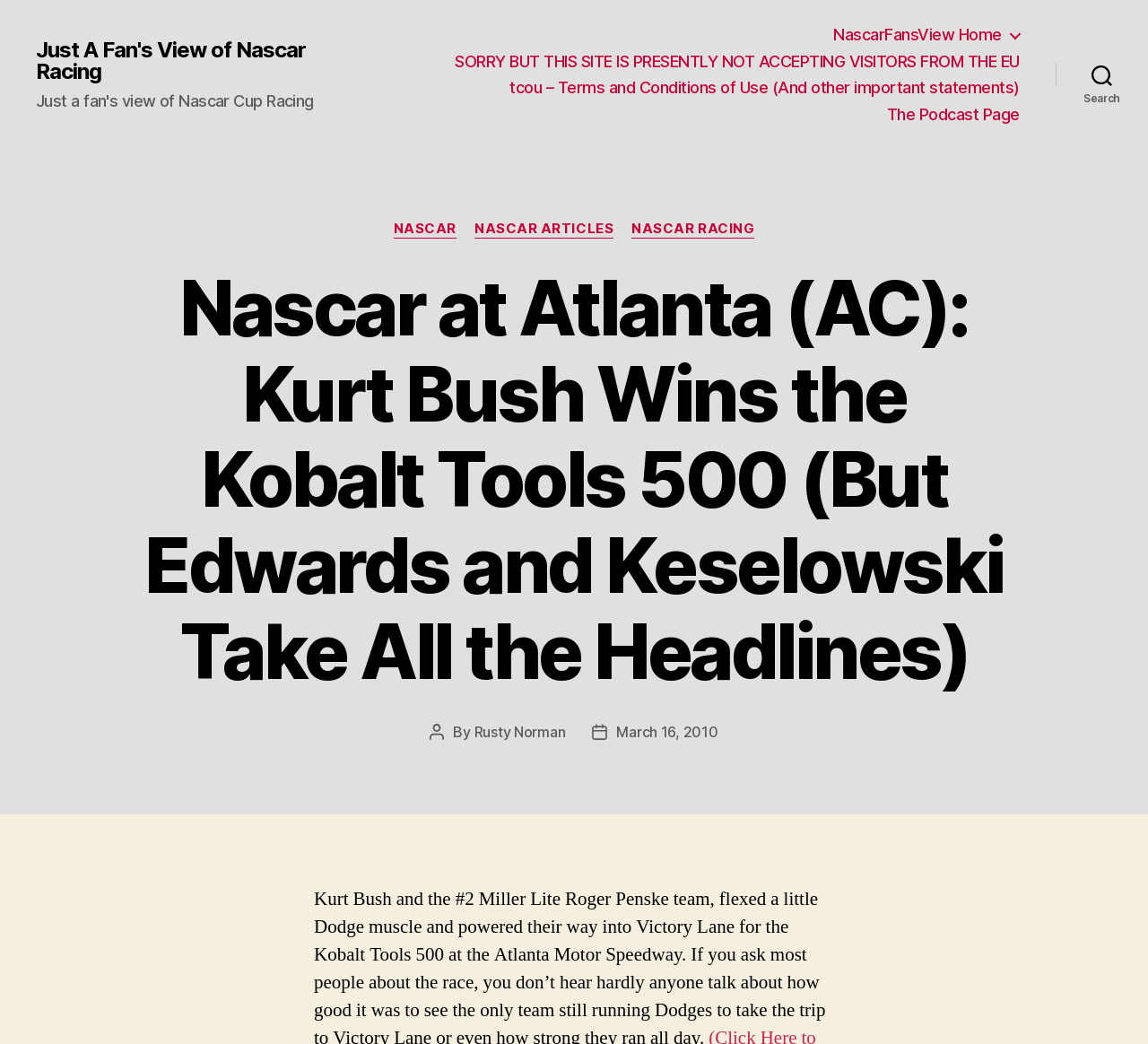Answer the question below with a single word or a brief phrase: 
What is the name of the podcast page?

The Podcast Page